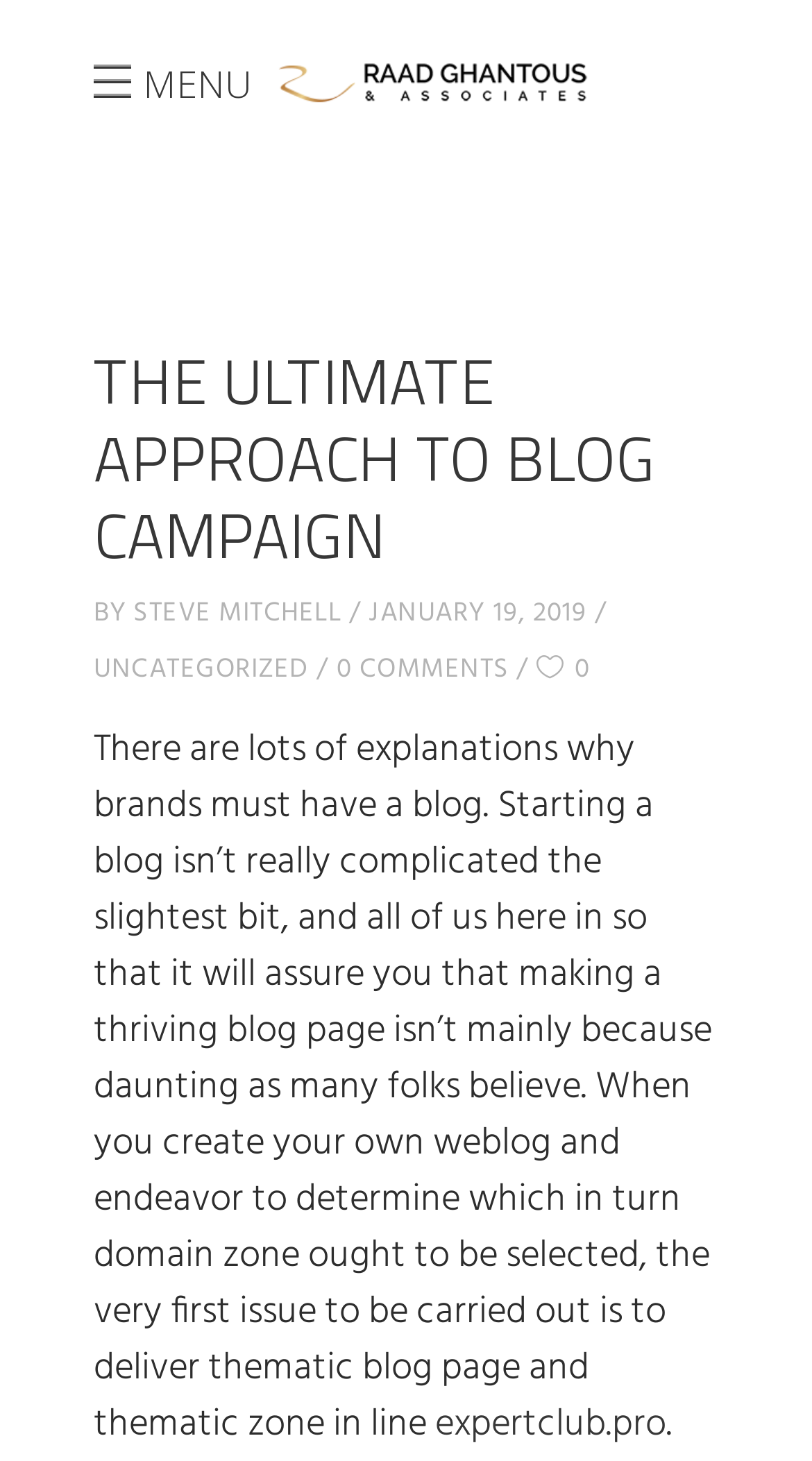Please provide a one-word or phrase answer to the question: 
What is the category of the blog post?

UNCATEGORIZED